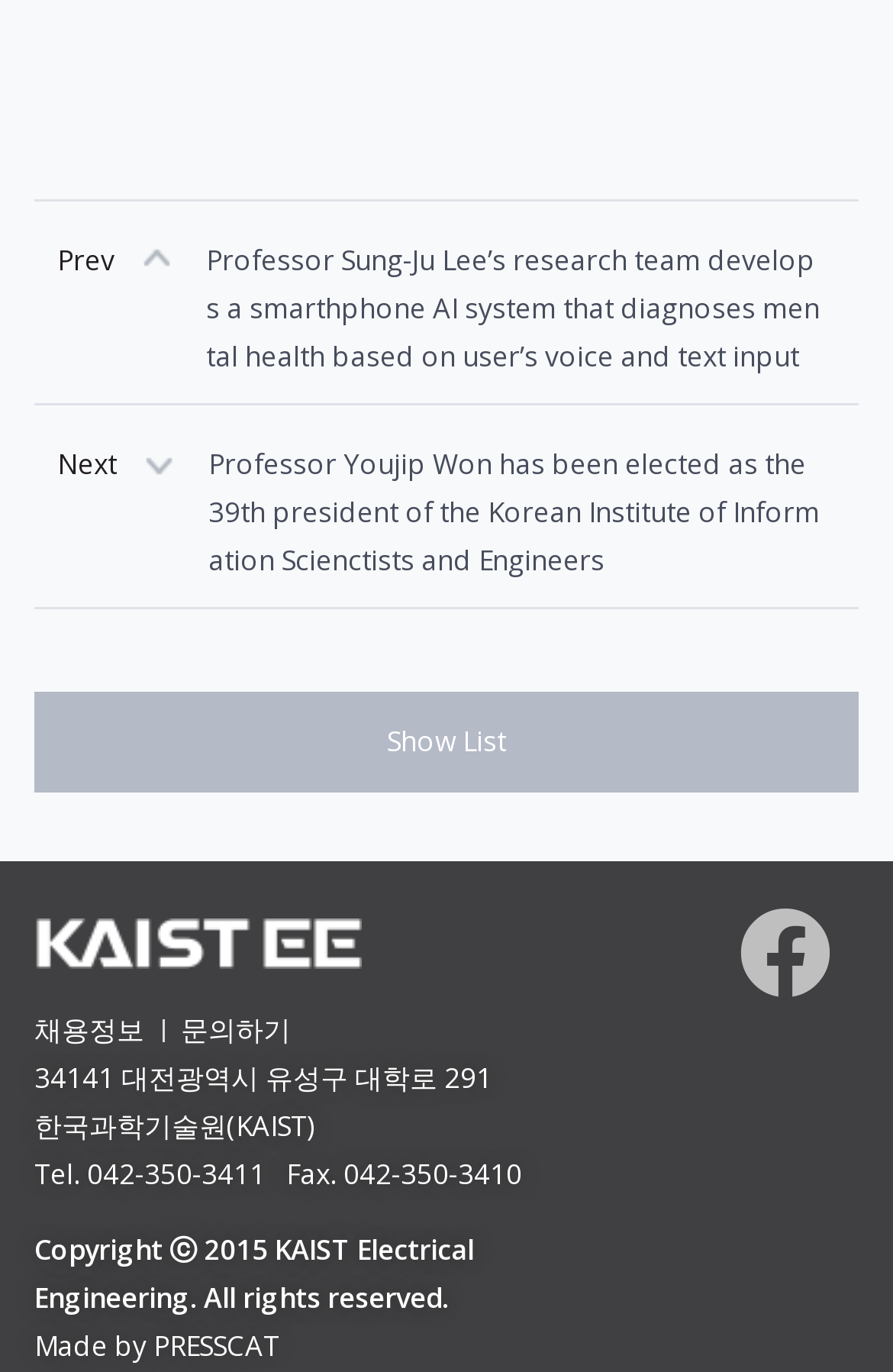What is the name of the institution?
Based on the screenshot, answer the question with a single word or phrase.

KAIST